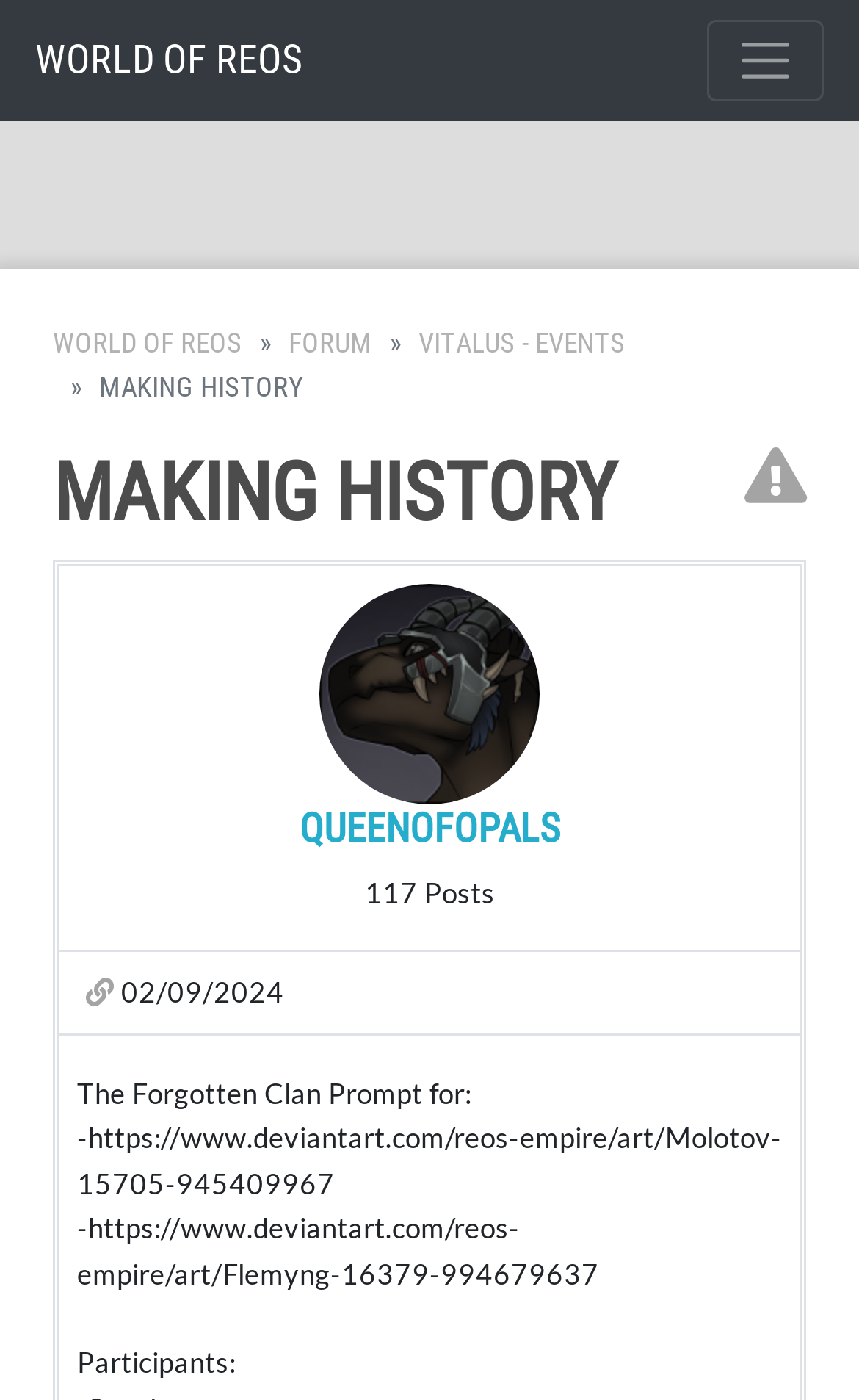Based on the visual content of the image, answer the question thoroughly: What is the date of the current post?

The static text element with the text '02/09/2024' suggests that the date of the current post is '02/09/2024'.